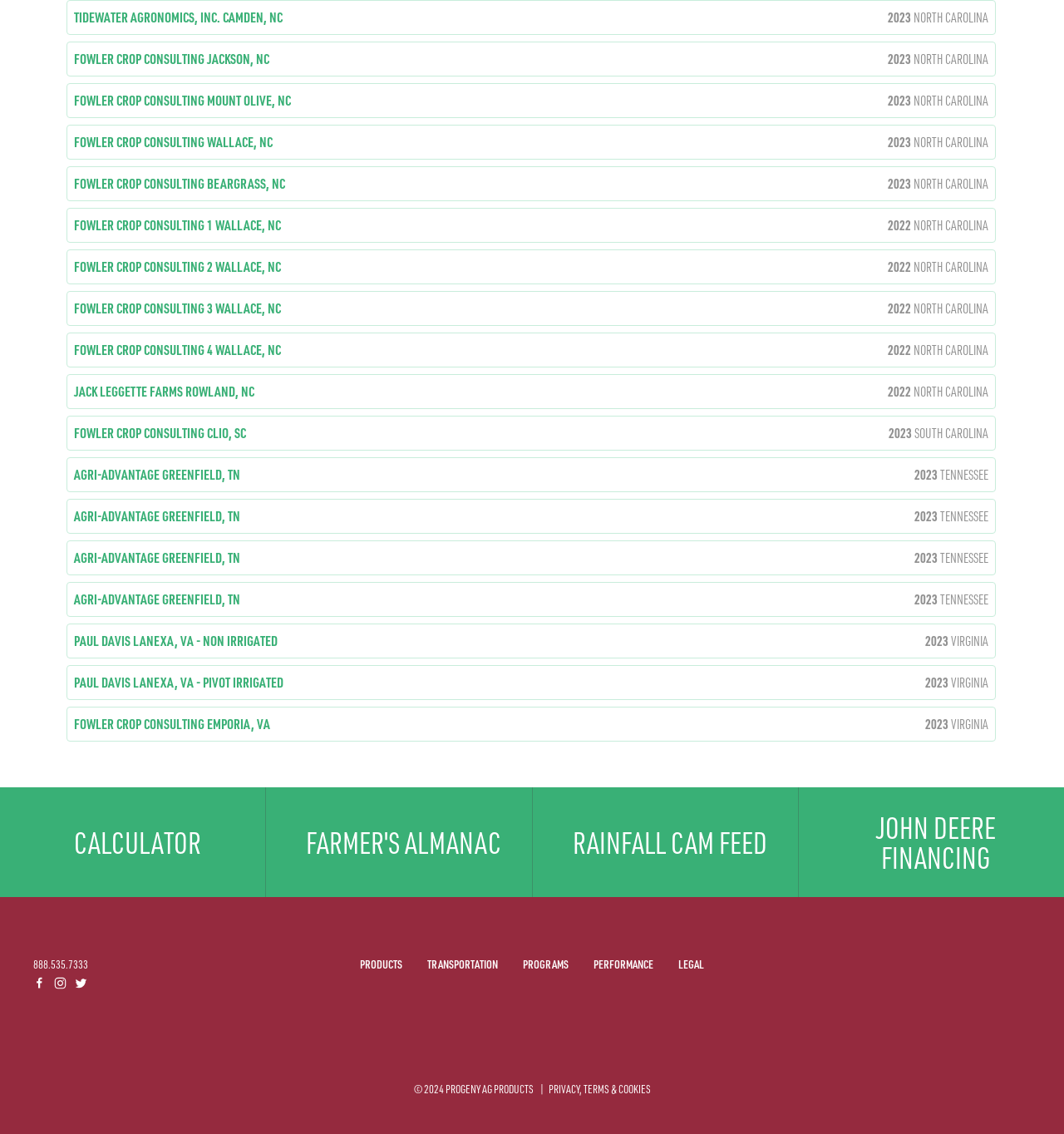Kindly provide the bounding box coordinates of the section you need to click on to fulfill the given instruction: "Click on TIDEWATER AGRONOMICS, INC. CAMDEN, NC 2023 NORTH CAROLINA".

[0.062, 0.0, 0.936, 0.031]